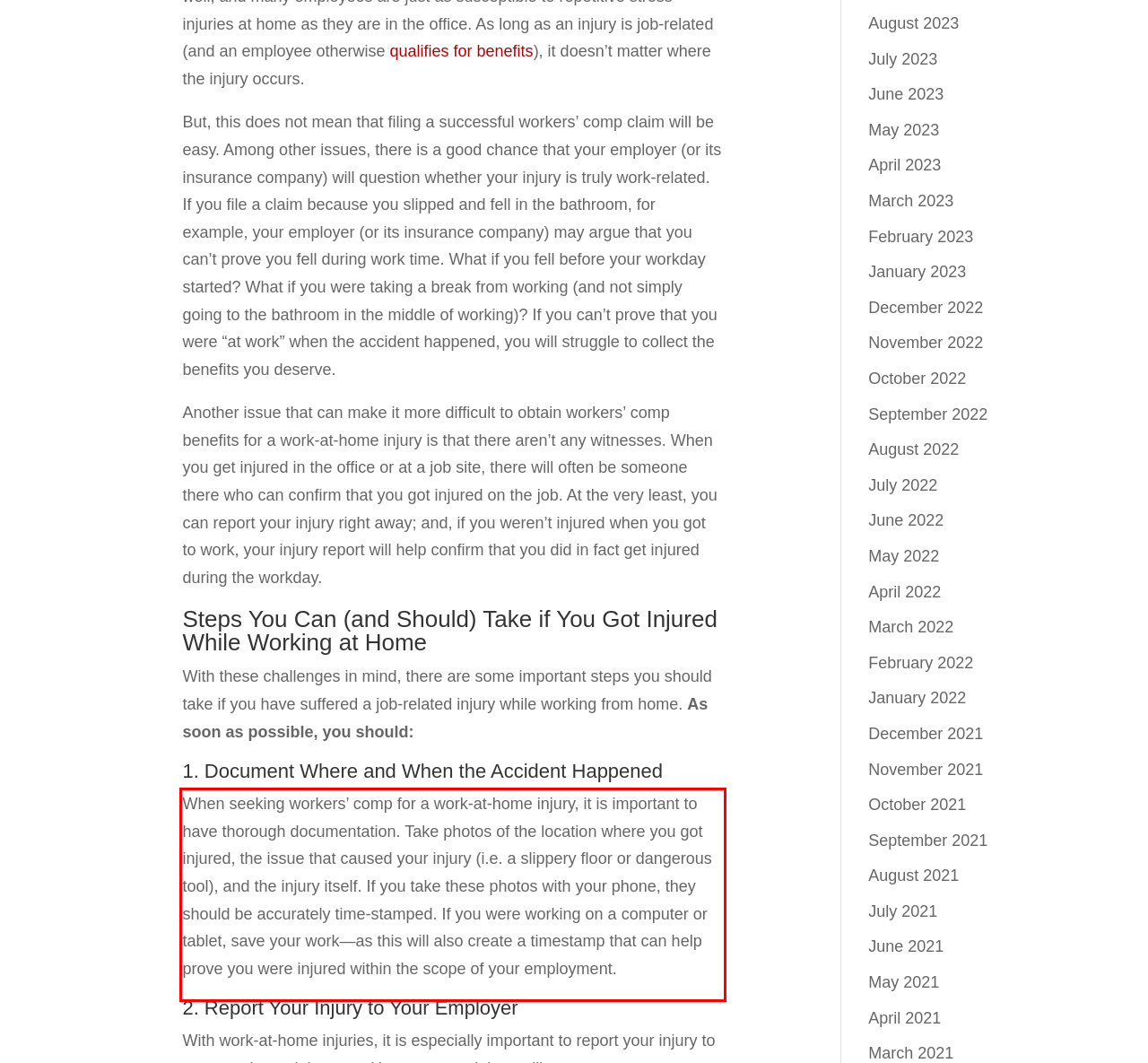Analyze the webpage screenshot and use OCR to recognize the text content in the red bounding box.

When seeking workers’ comp for a work-at-home injury, it is important to have thorough documentation. Take photos of the location where you got injured, the issue that caused your injury (i.e. a slippery floor or dangerous tool), and the injury itself. If you take these photos with your phone, they should be accurately time-stamped. If you were working on a computer or tablet, save your work—as this will also create a timestamp that can help prove you were injured within the scope of your employment.